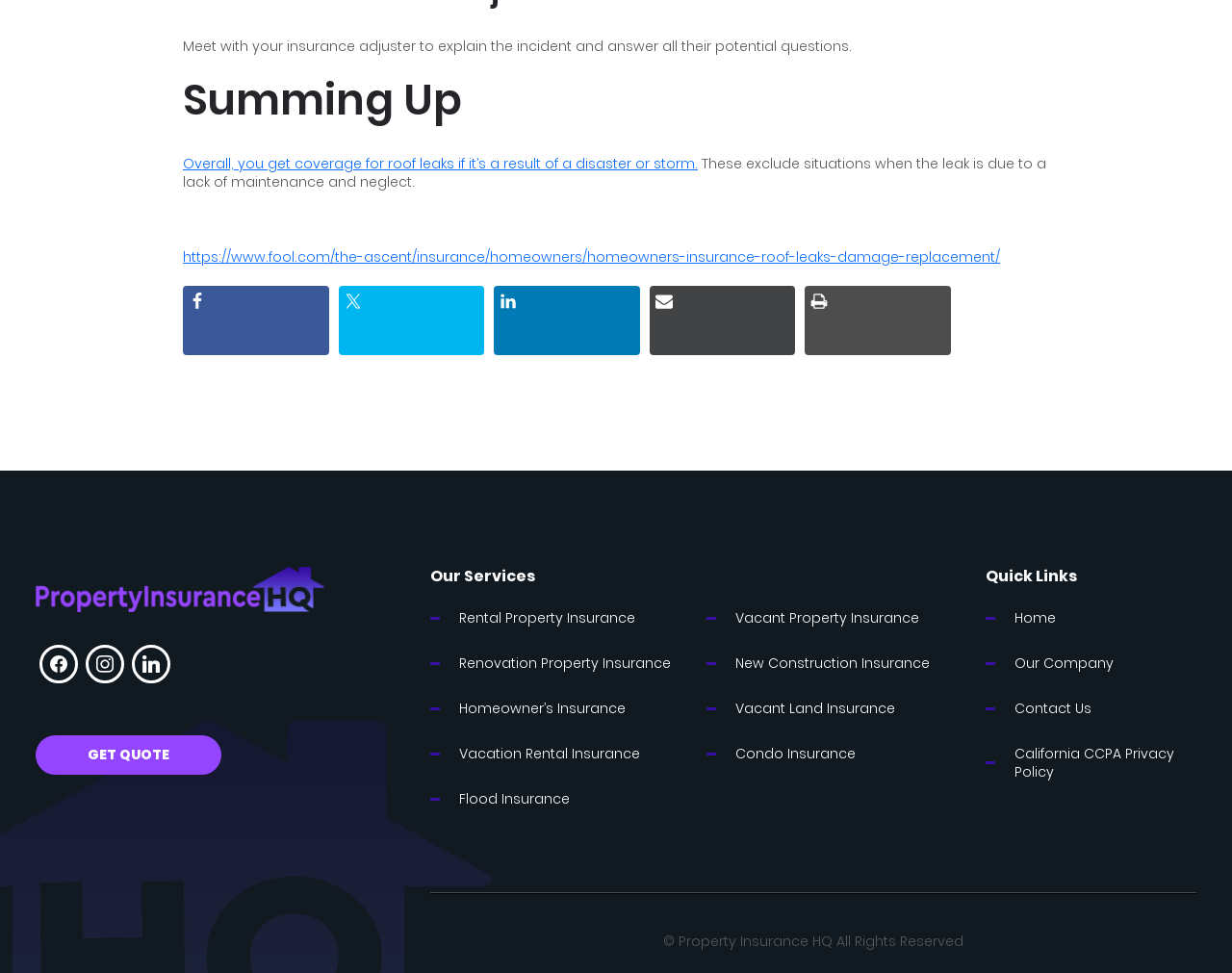Identify the bounding box coordinates of the area that should be clicked in order to complete the given instruction: "Click on the 'GET QUOTE' button". The bounding box coordinates should be four float numbers between 0 and 1, i.e., [left, top, right, bottom].

[0.029, 0.755, 0.18, 0.796]